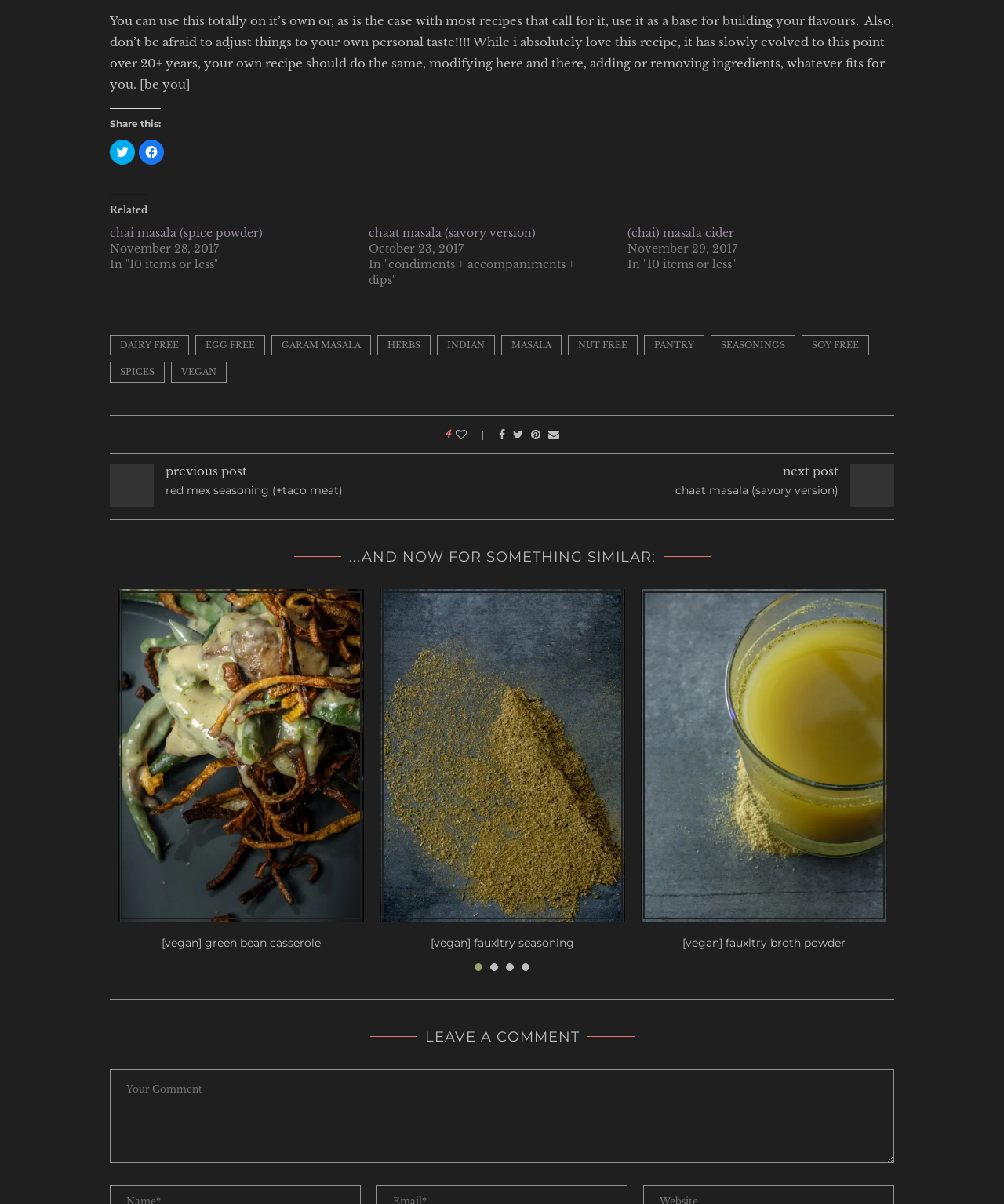Find the bounding box coordinates of the clickable area that will achieve the following instruction: "Leave a comment".

[0.109, 0.888, 0.891, 0.966]